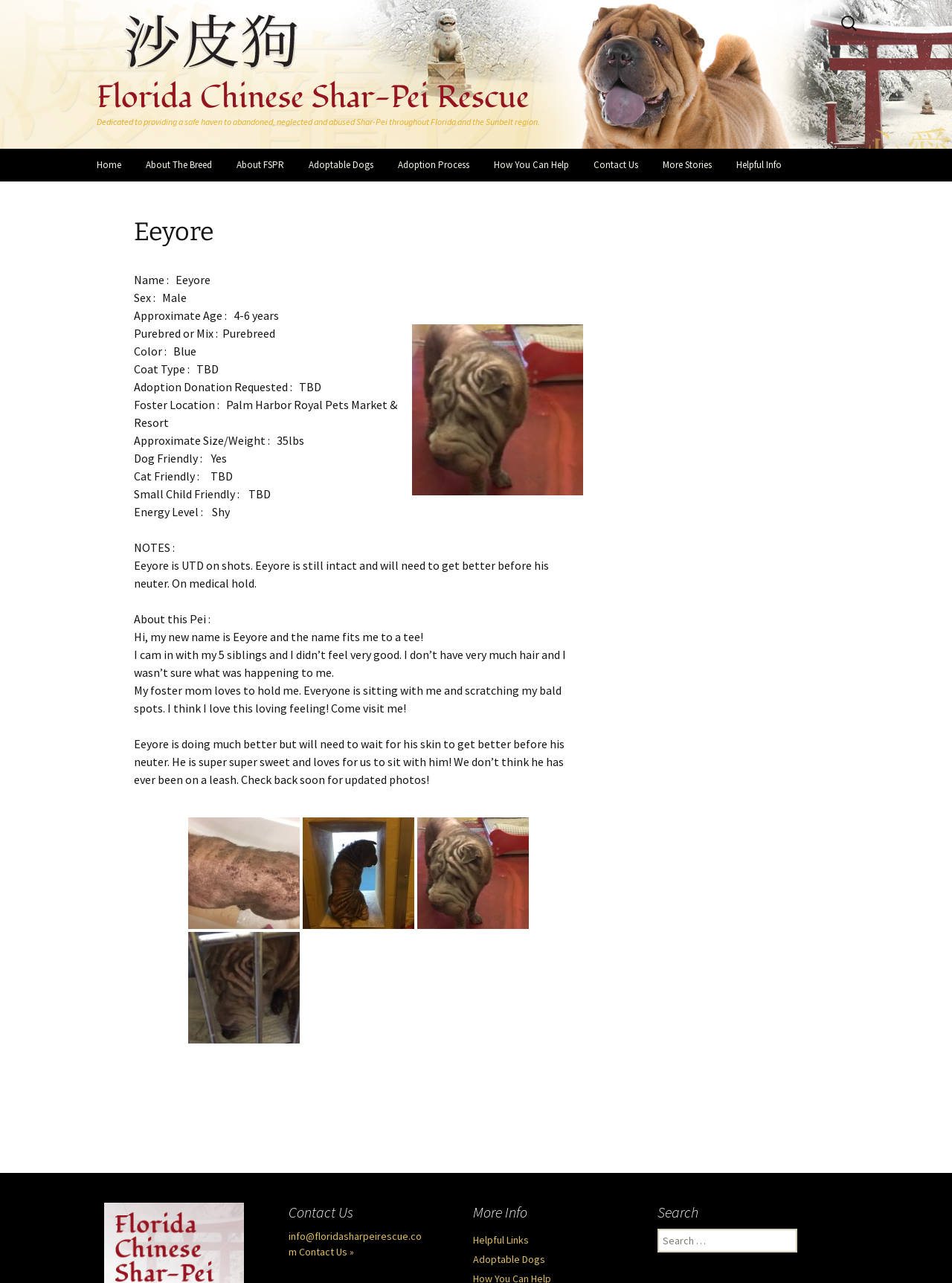Please locate the bounding box coordinates of the region I need to click to follow this instruction: "Learn more about Eeyore".

[0.141, 0.165, 0.612, 0.194]